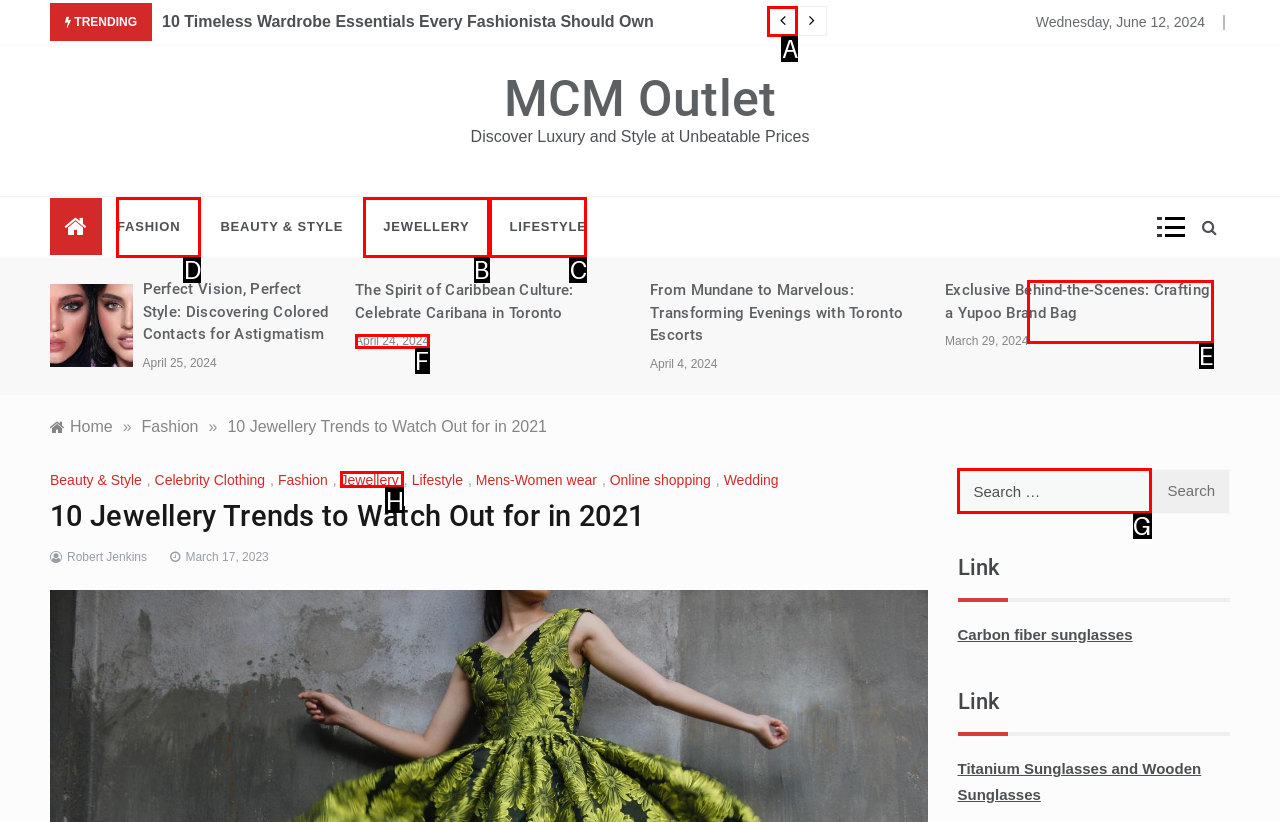Look at the highlighted elements in the screenshot and tell me which letter corresponds to the task: Explore the FASHION category.

D